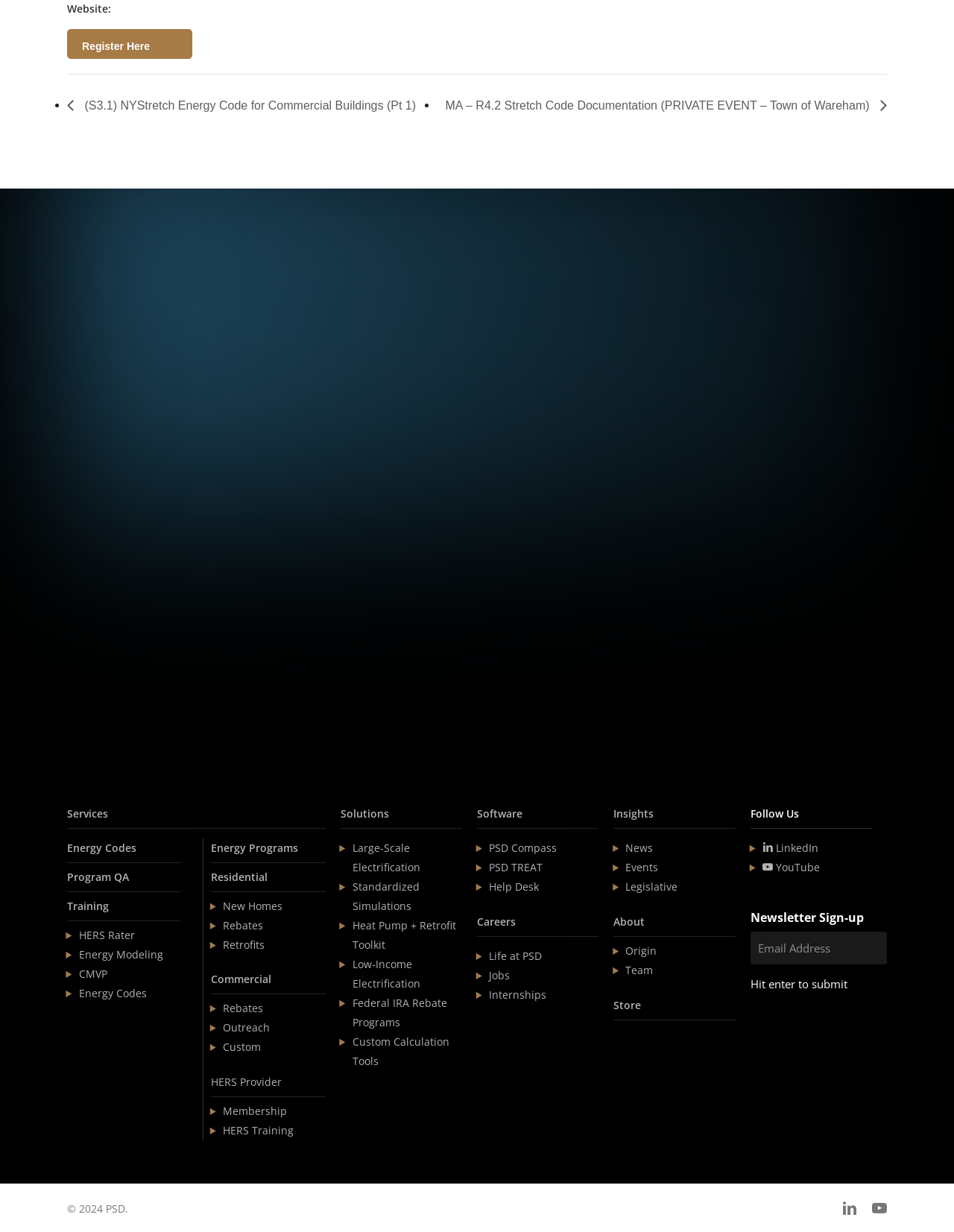Please find the bounding box coordinates of the element that needs to be clicked to perform the following instruction: "Contact us". The bounding box coordinates should be four float numbers between 0 and 1, represented as [left, top, right, bottom].

[0.06, 0.507, 0.219, 0.545]